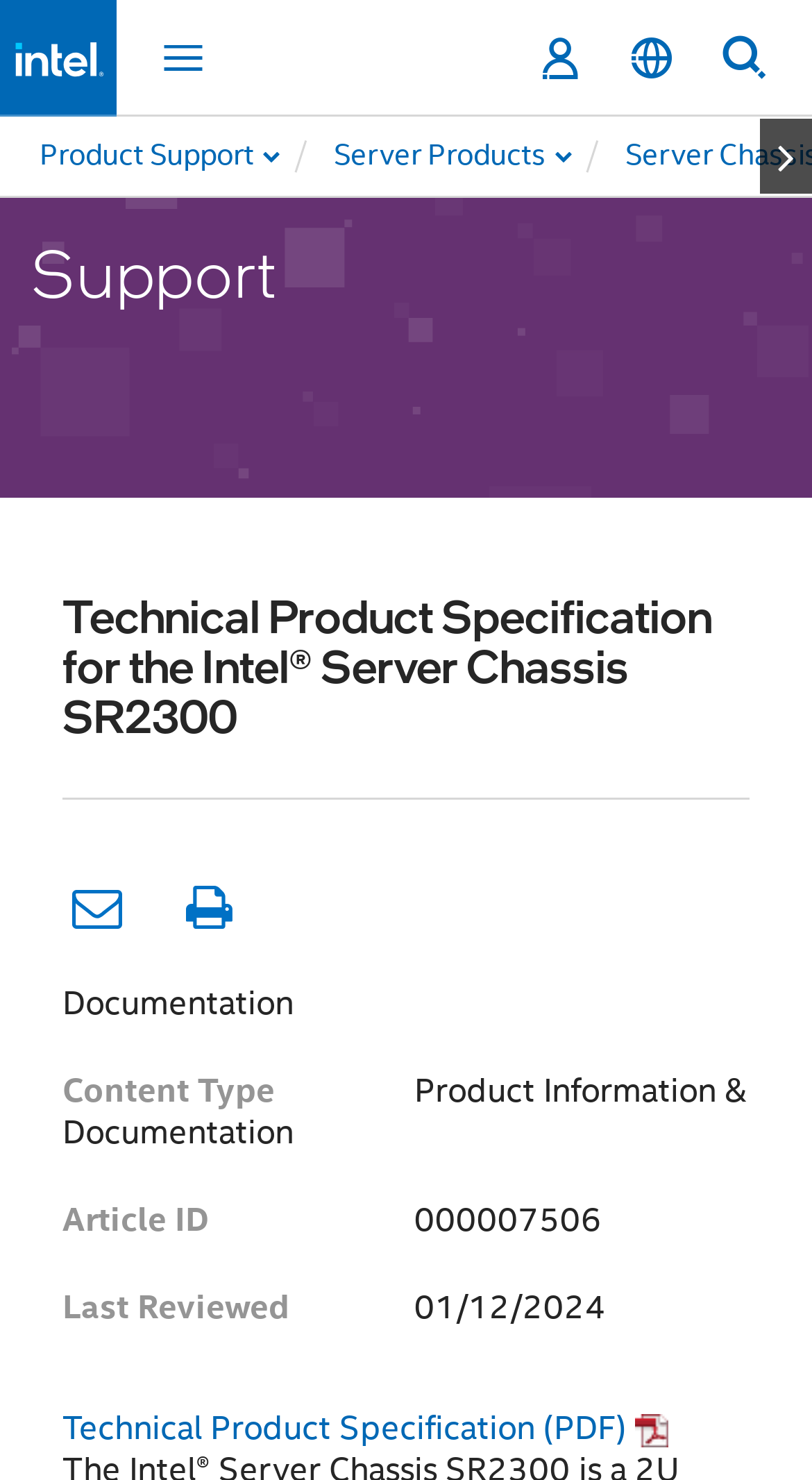What is the current language selected?
Based on the image, give a one-word or short phrase answer.

English